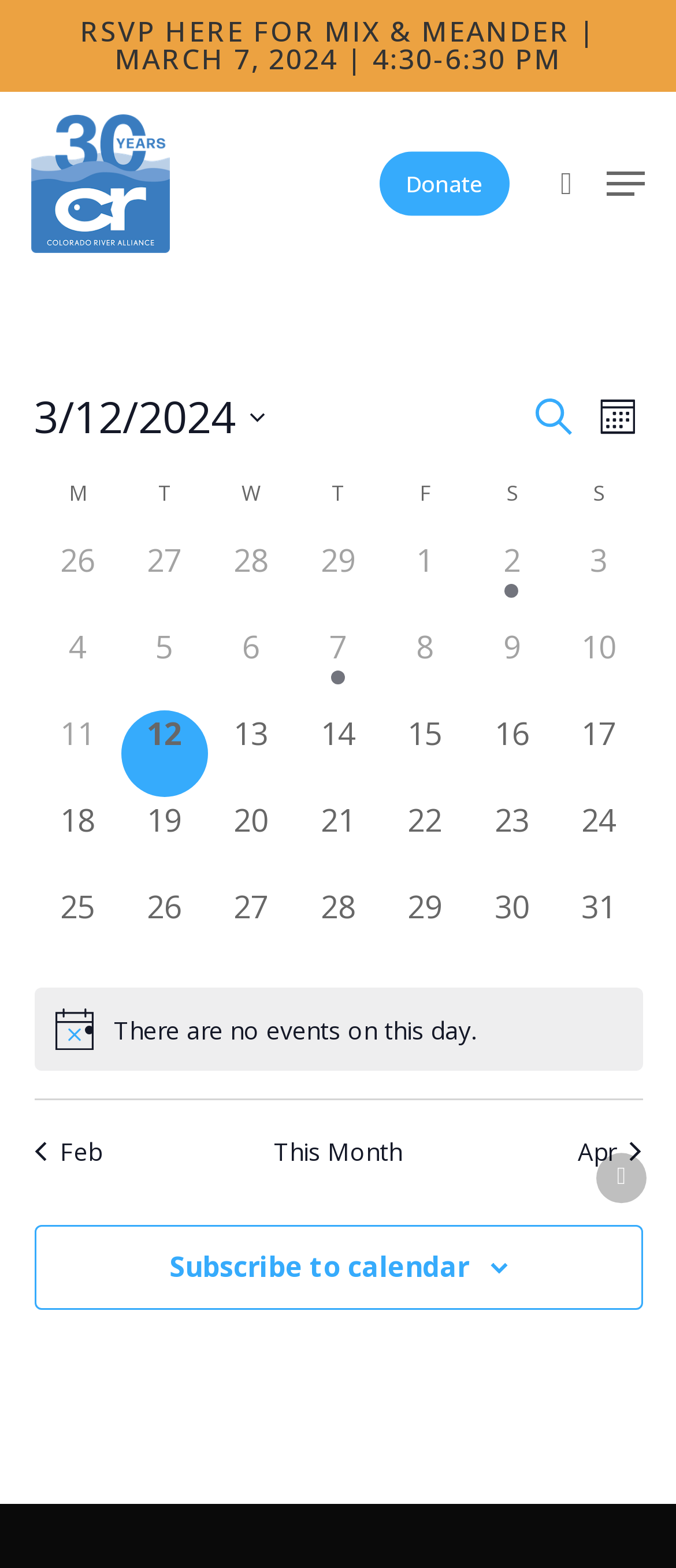Can you specify the bounding box coordinates for the region that should be clicked to fulfill this instruction: "Donate to Colorado River Alliance".

[0.562, 0.097, 0.754, 0.138]